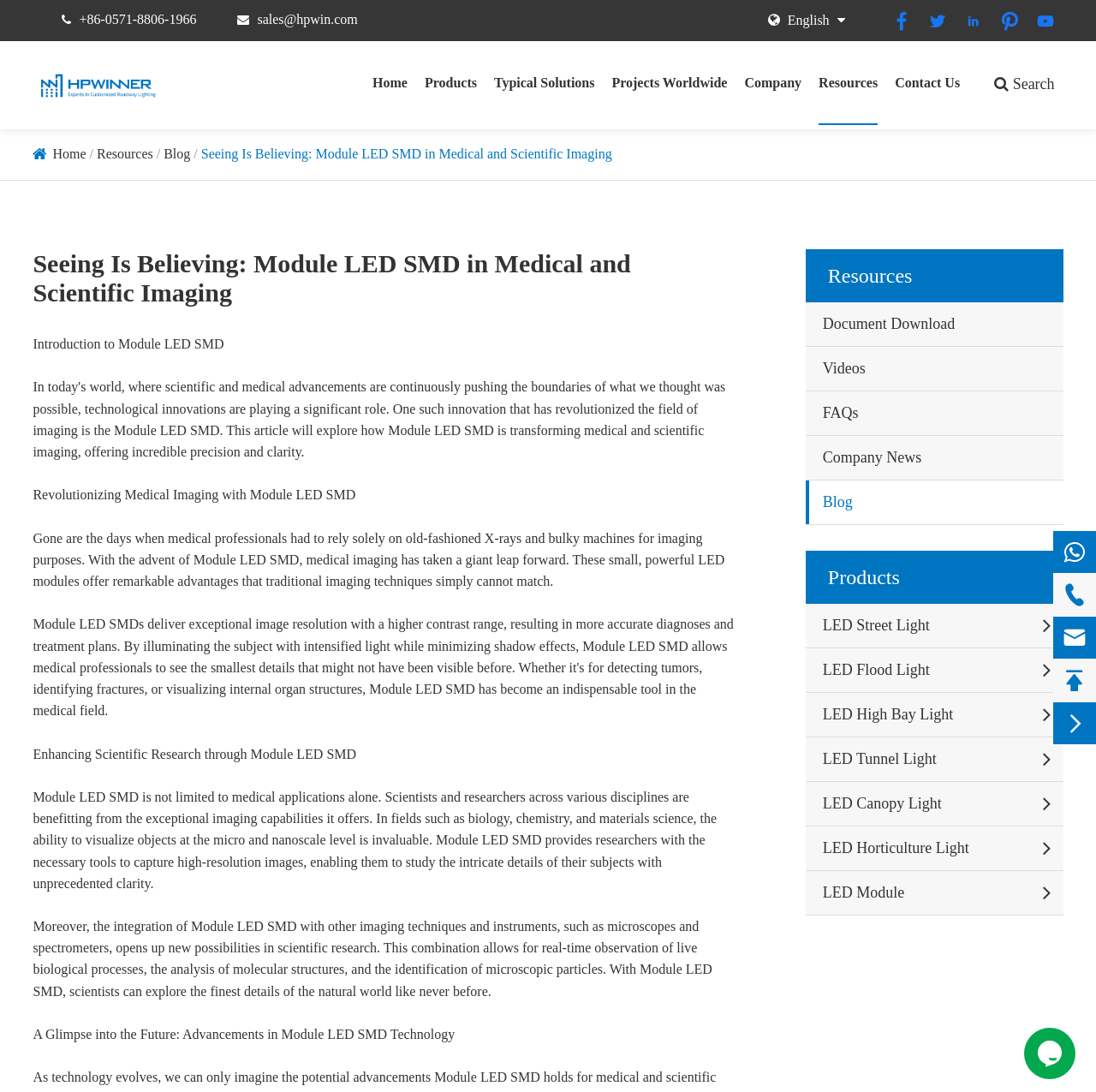Please provide a brief answer to the following inquiry using a single word or phrase:
What is the benefit of integrating Module LED SMD with other imaging techniques?

Real-time observation of live biological processes